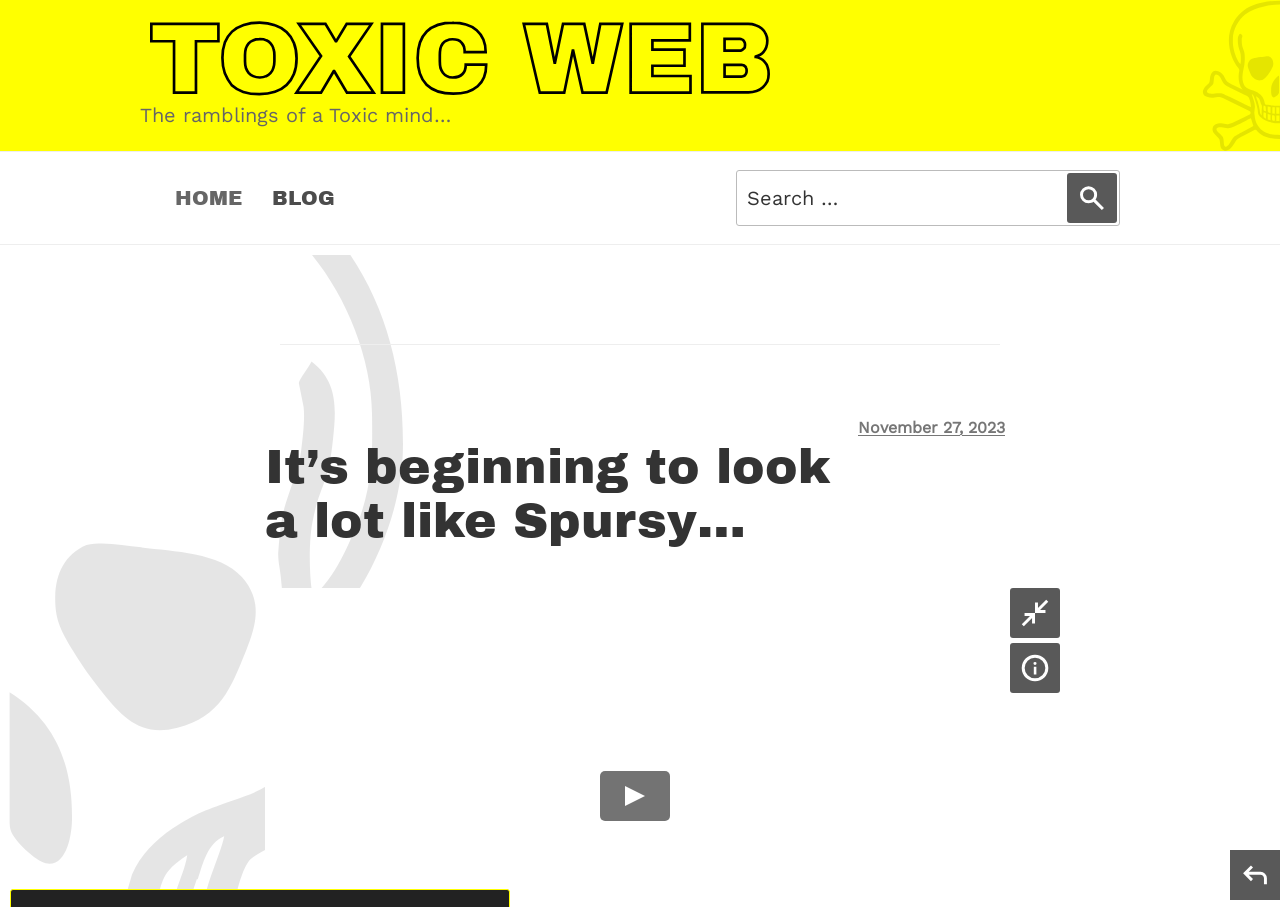What is the current blog post about?
Please respond to the question with as much detail as possible.

The current blog post is about Spursy, as indicated by the heading 'It’s beginning to look a lot like Spursy…' which is a prominent element on the webpage.